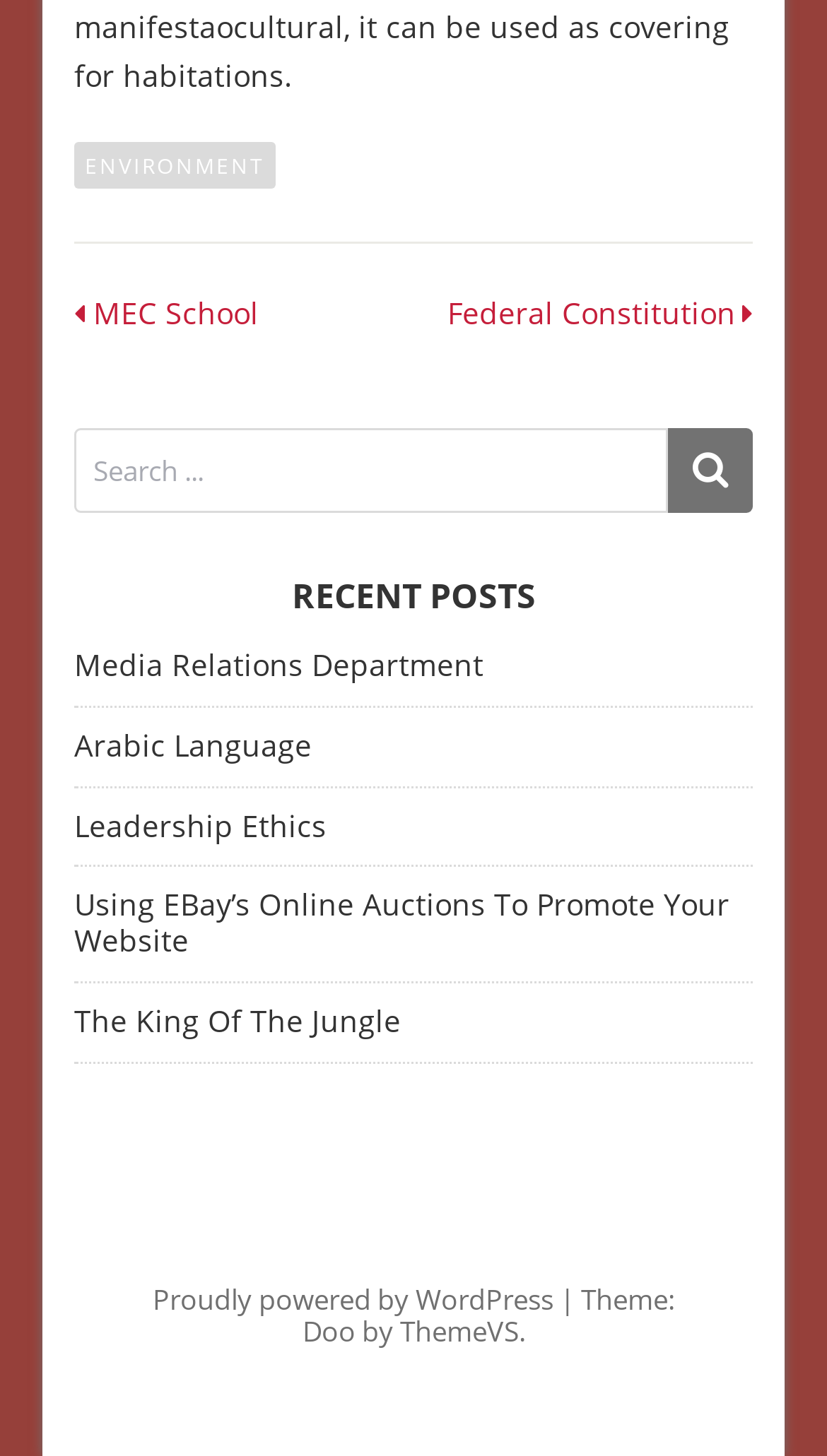How many links are listed under 'RECENT POSTS'?
Based on the visual information, provide a detailed and comprehensive answer.

The answer can be found by counting the number of links listed under the heading 'RECENT POSTS', which are 'Media Relations Department', 'Arabic Language', 'Leadership Ethics', 'Using EBay’s Online Auctions To Promote Your Website', and 'The King Of The Jungle'.